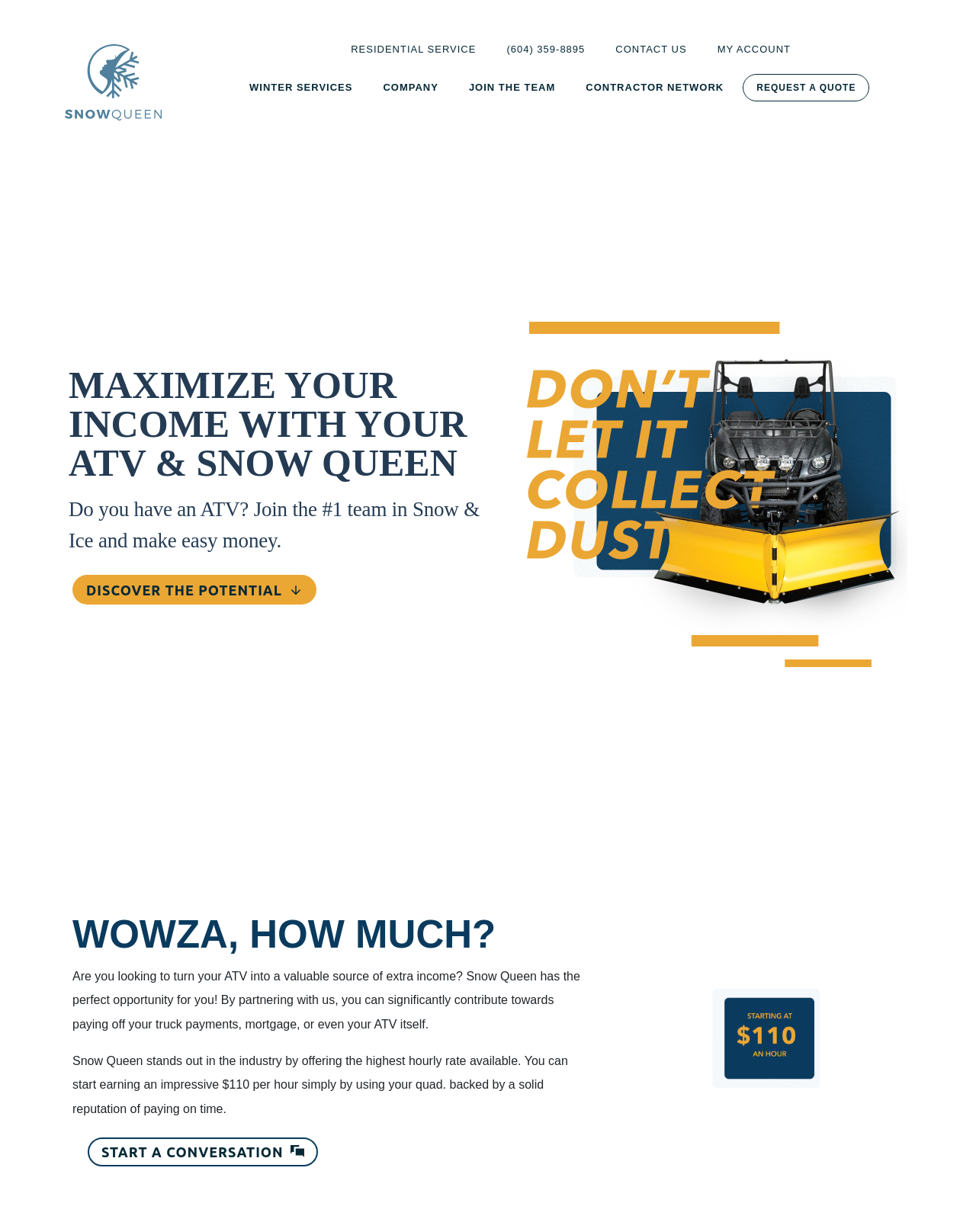Bounding box coordinates are given in the format (top-left x, top-left y, bottom-right x, bottom-right y). All values should be floating point numbers between 0 and 1. Provide the bounding box coordinate for the UI element described as: alt="Snow Queen Logo"

[0.066, 0.036, 0.166, 0.097]